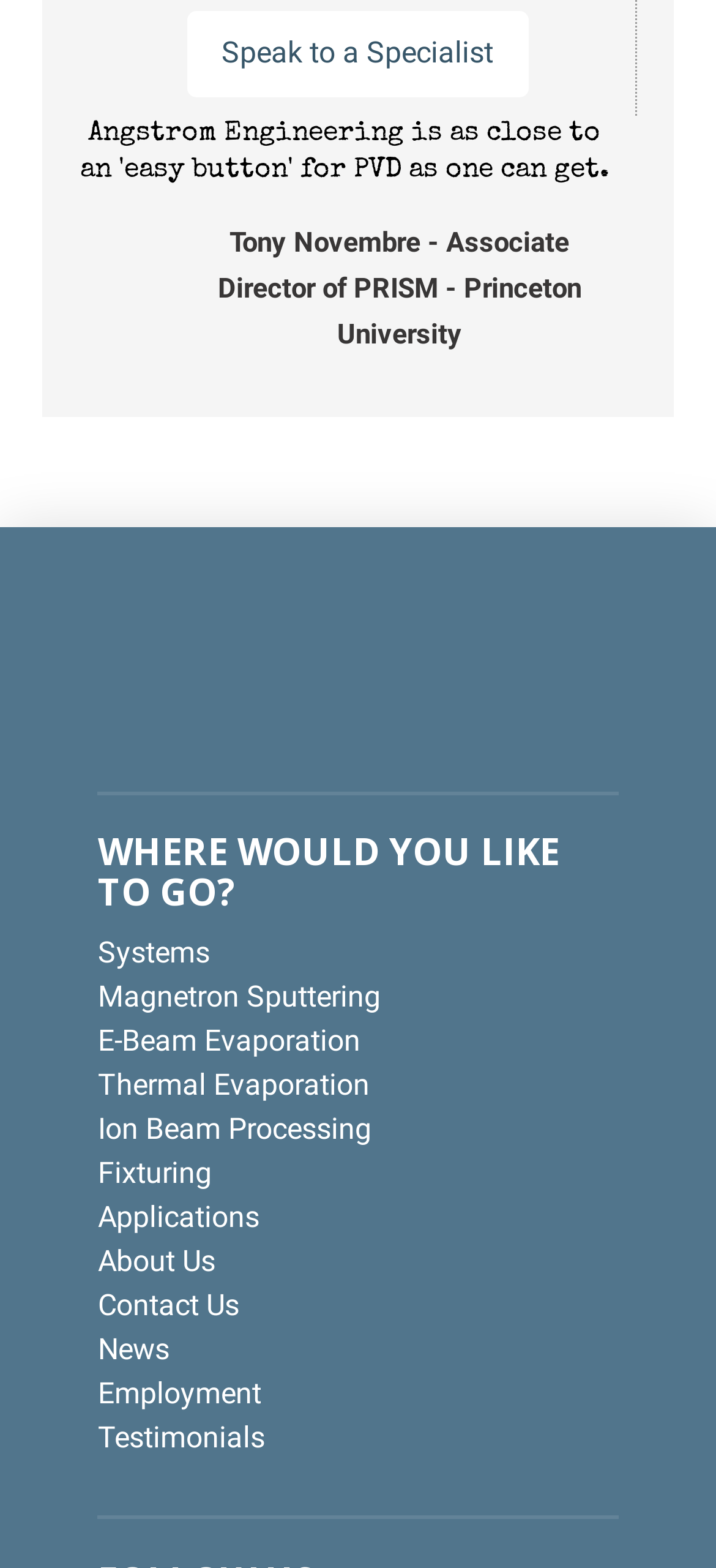Pinpoint the bounding box coordinates of the element to be clicked to execute the instruction: "Go to Systems".

[0.137, 0.597, 0.293, 0.619]